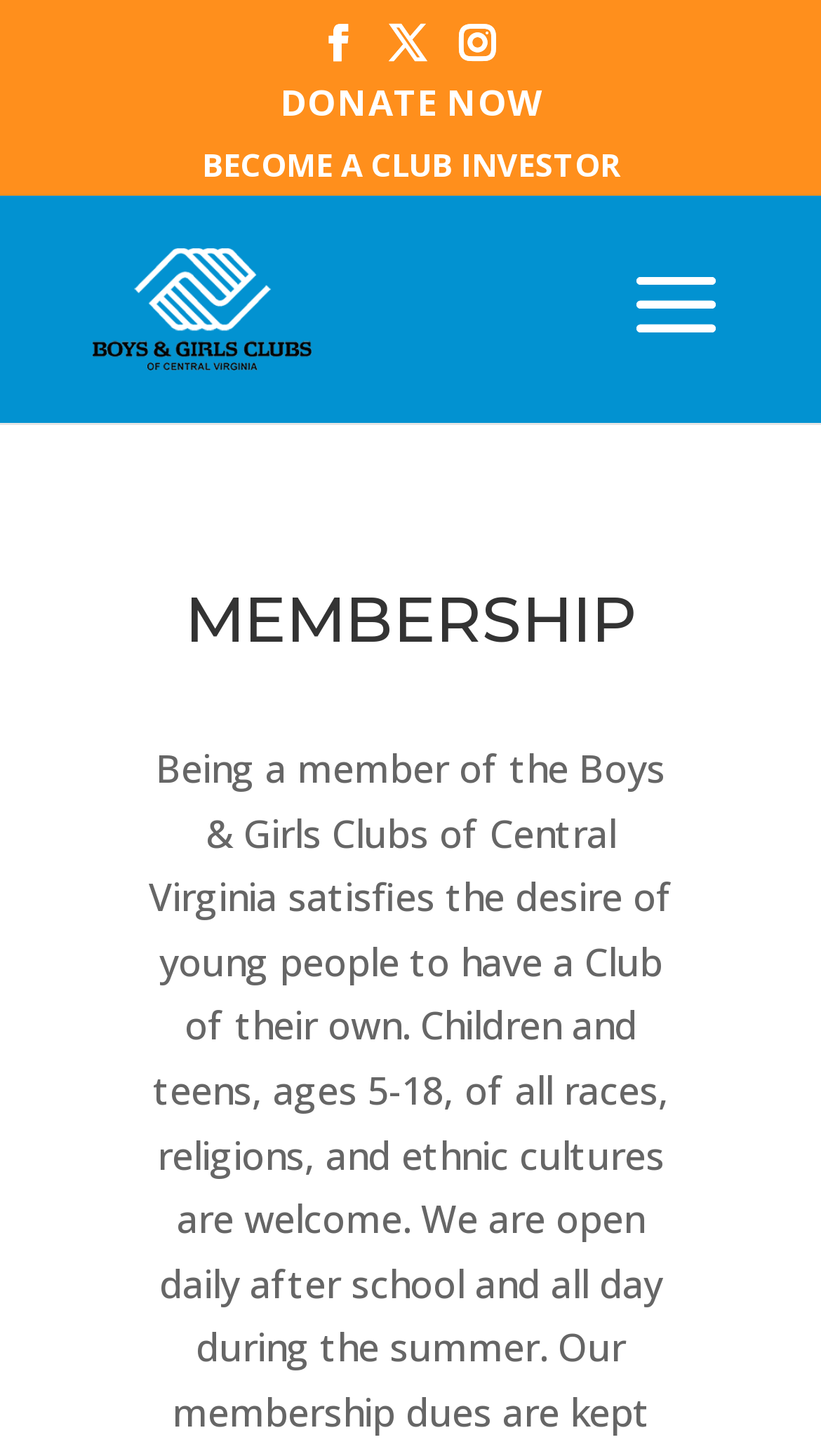Find the bounding box coordinates for the HTML element described as: "Souri Un Peu". The coordinates should consist of four float values between 0 and 1, i.e., [left, top, right, bottom].

None